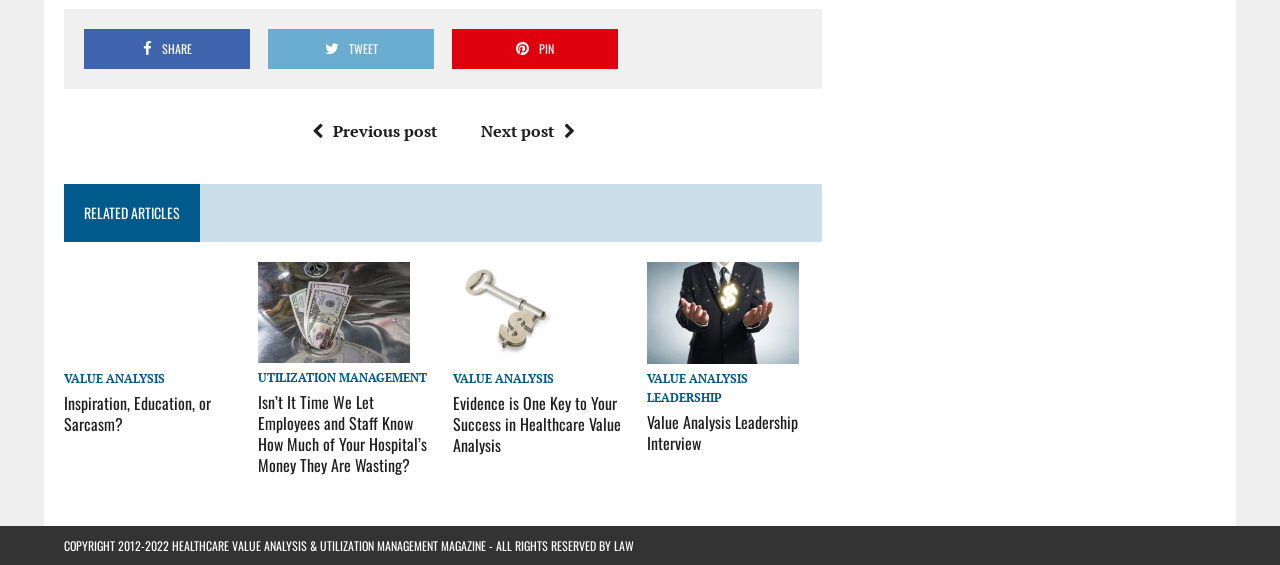Answer the question below using just one word or a short phrase: 
What is the purpose of the 'Previous post' and 'Next post' links?

Navigation